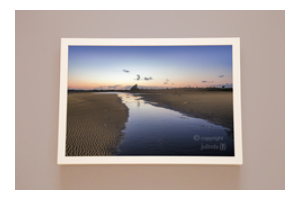Answer the question in a single word or phrase:
What is the color of the frame?

White